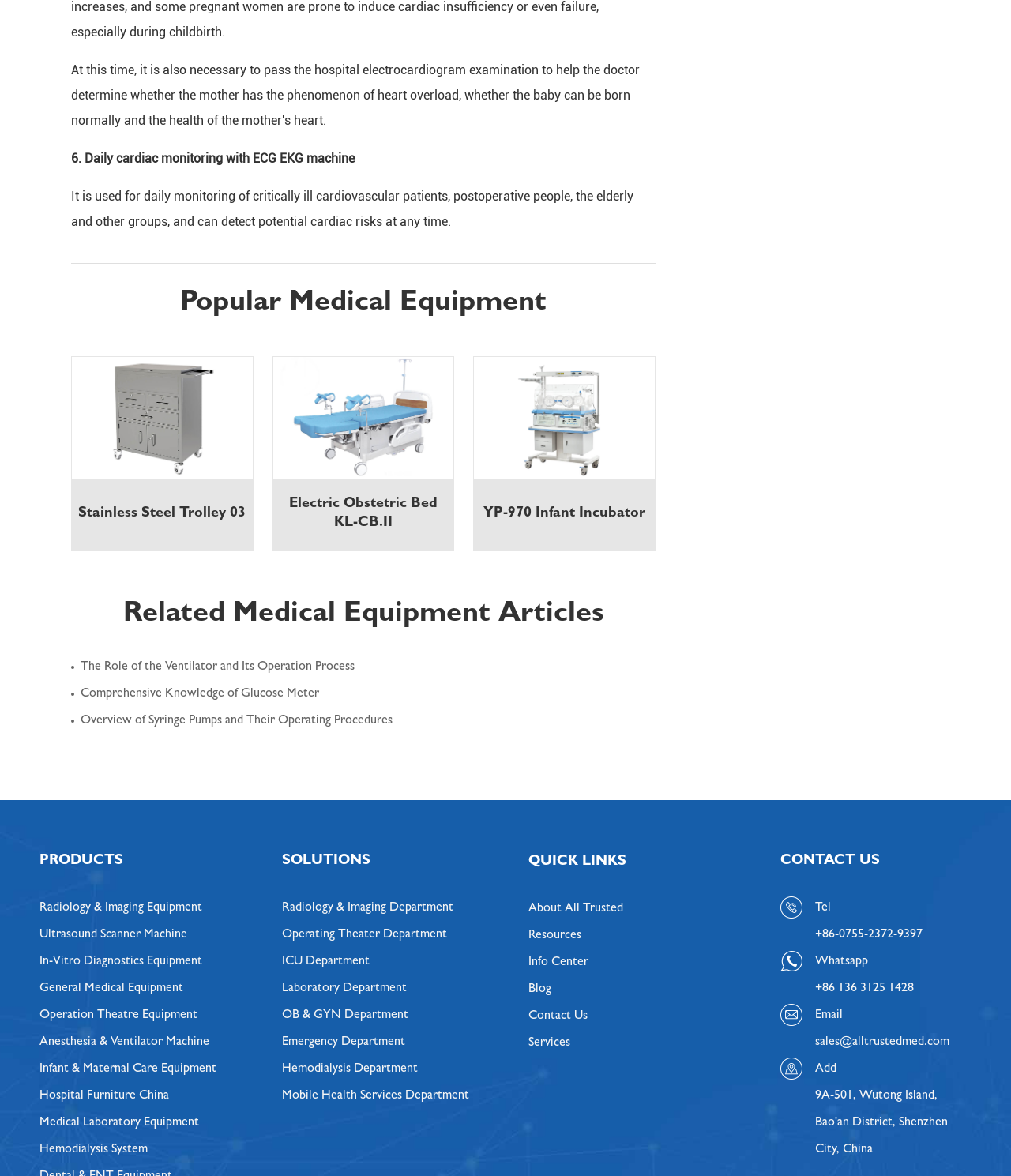Please provide the bounding box coordinates for the element that needs to be clicked to perform the instruction: "Click on Stainless Steel Trolley 03". The coordinates must consist of four float numbers between 0 and 1, formatted as [left, top, right, bottom].

[0.071, 0.304, 0.25, 0.407]